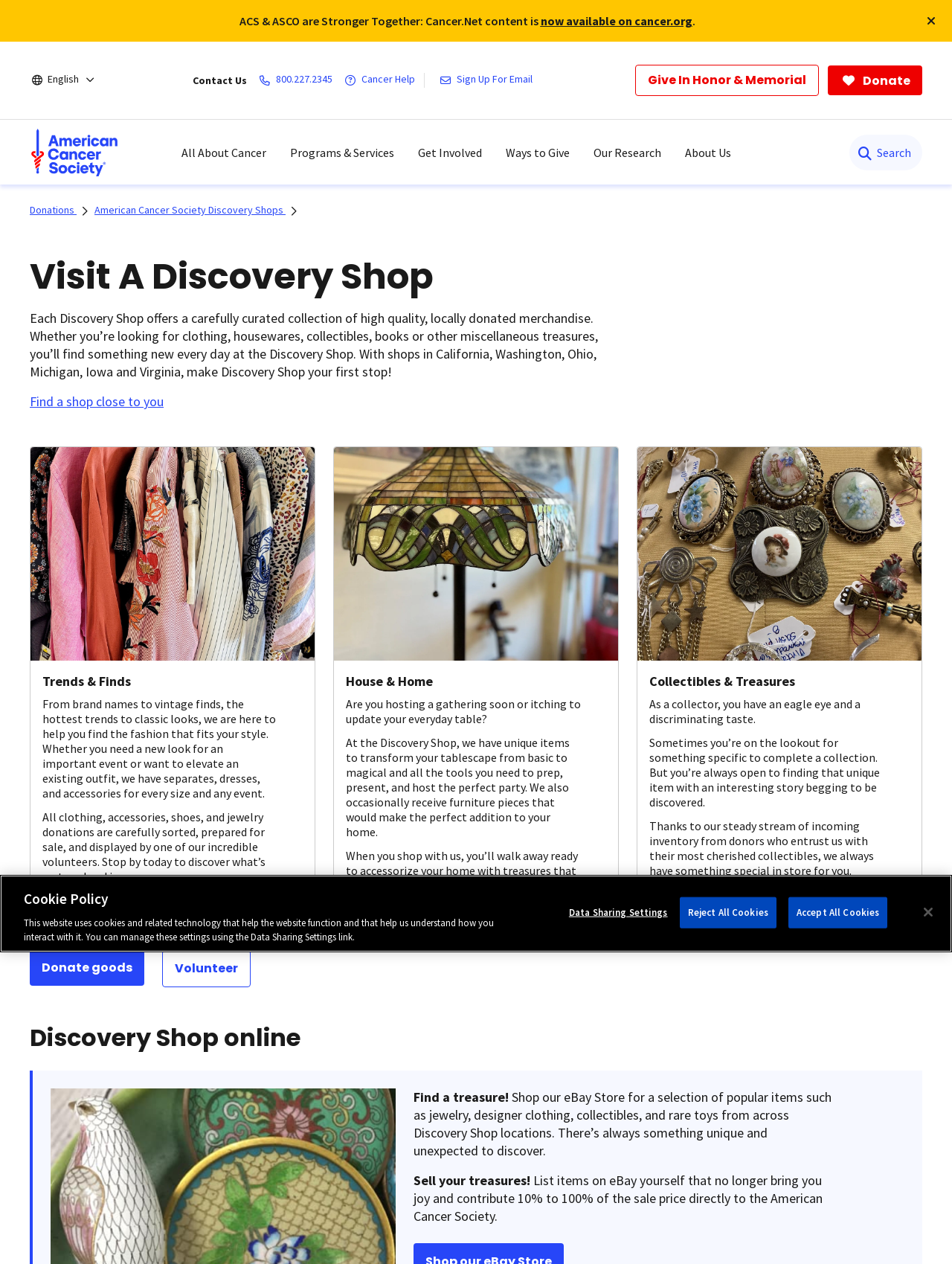Please locate the bounding box coordinates of the element that should be clicked to complete the given instruction: "Search for something".

[0.892, 0.106, 0.969, 0.135]